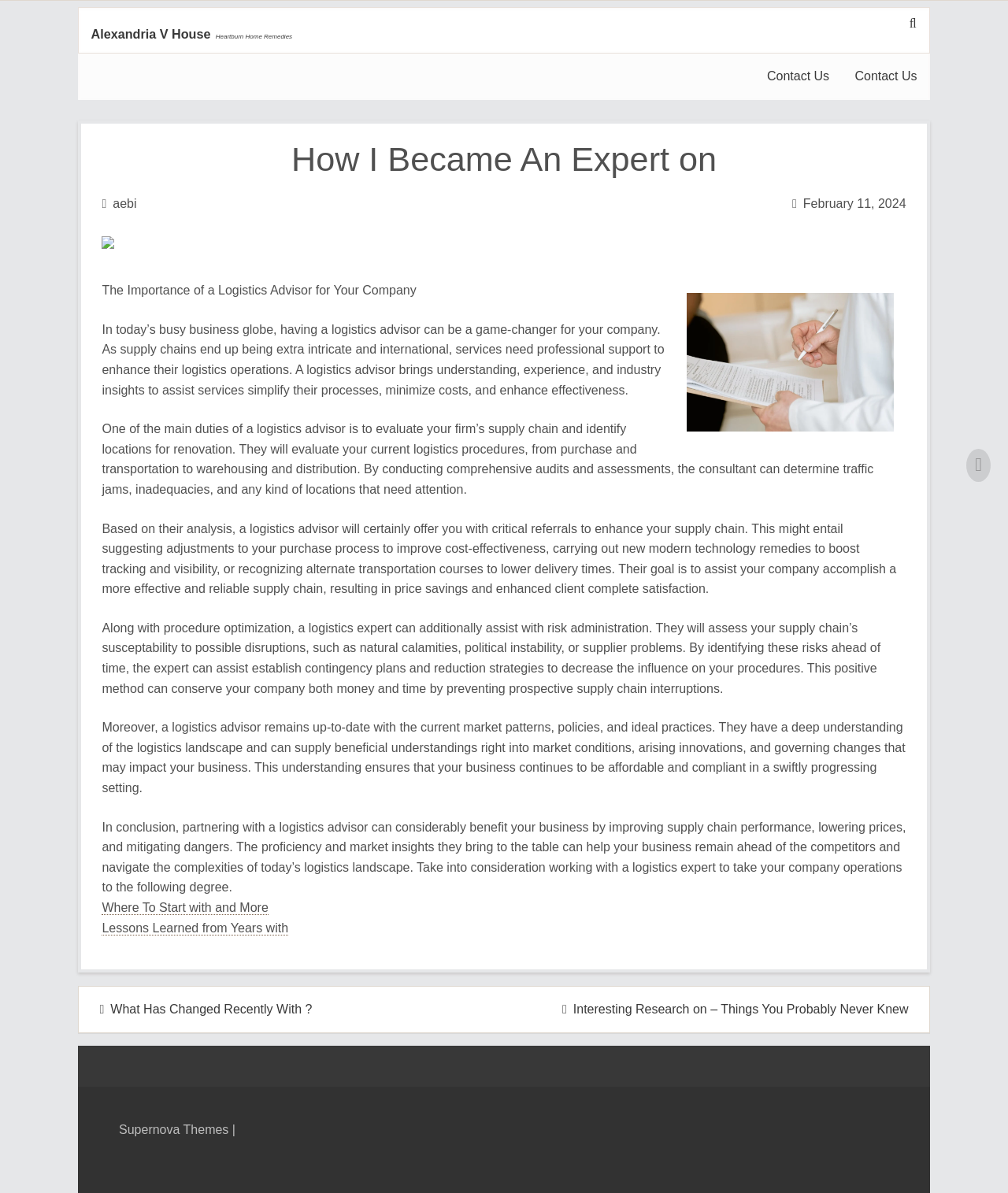Please find the bounding box coordinates of the element that must be clicked to perform the given instruction: "Read the article 'How I Became An Expert on'". The coordinates should be four float numbers from 0 to 1, i.e., [left, top, right, bottom].

[0.101, 0.115, 0.899, 0.152]